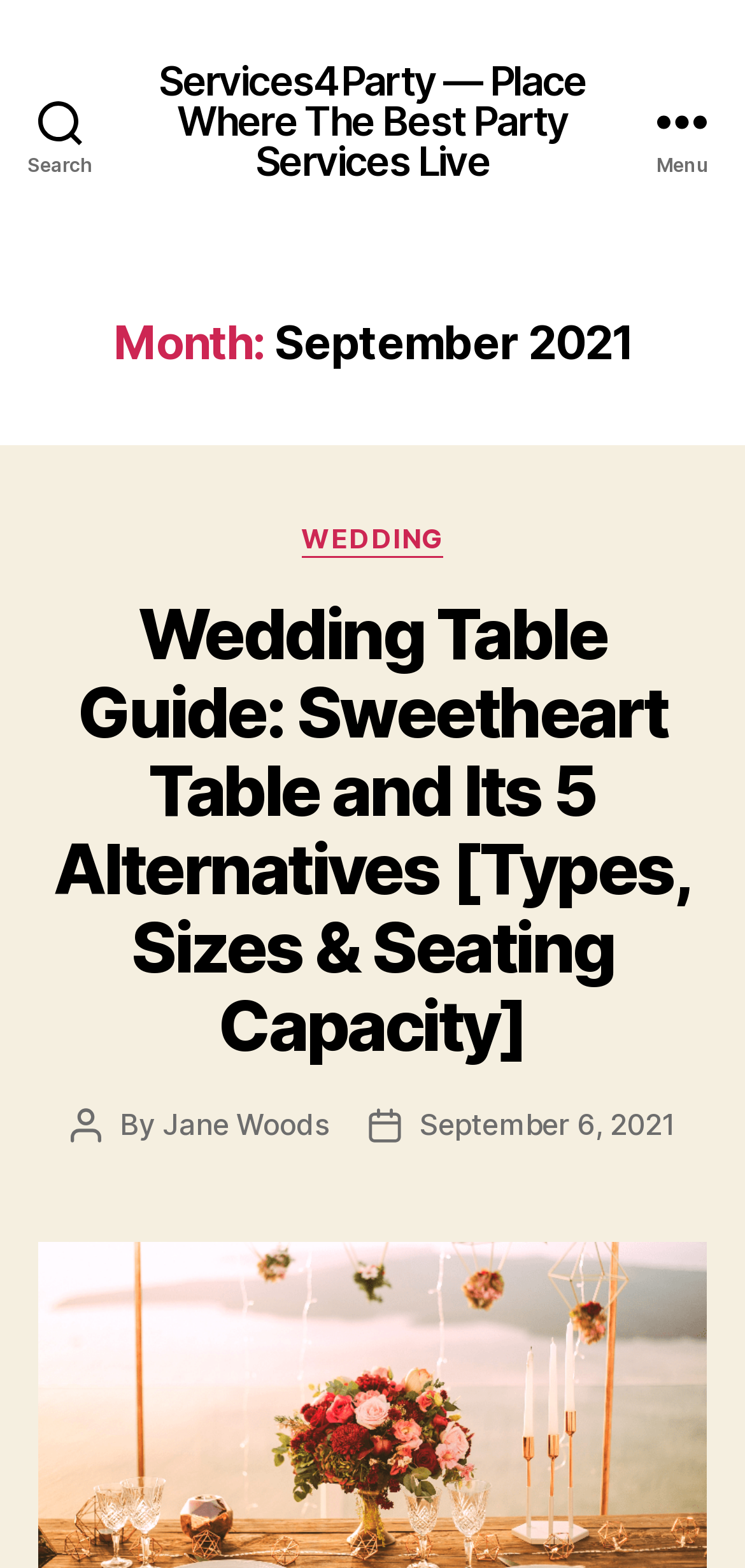What is the category of the first article?
Using the visual information, respond with a single word or phrase.

WEDDING